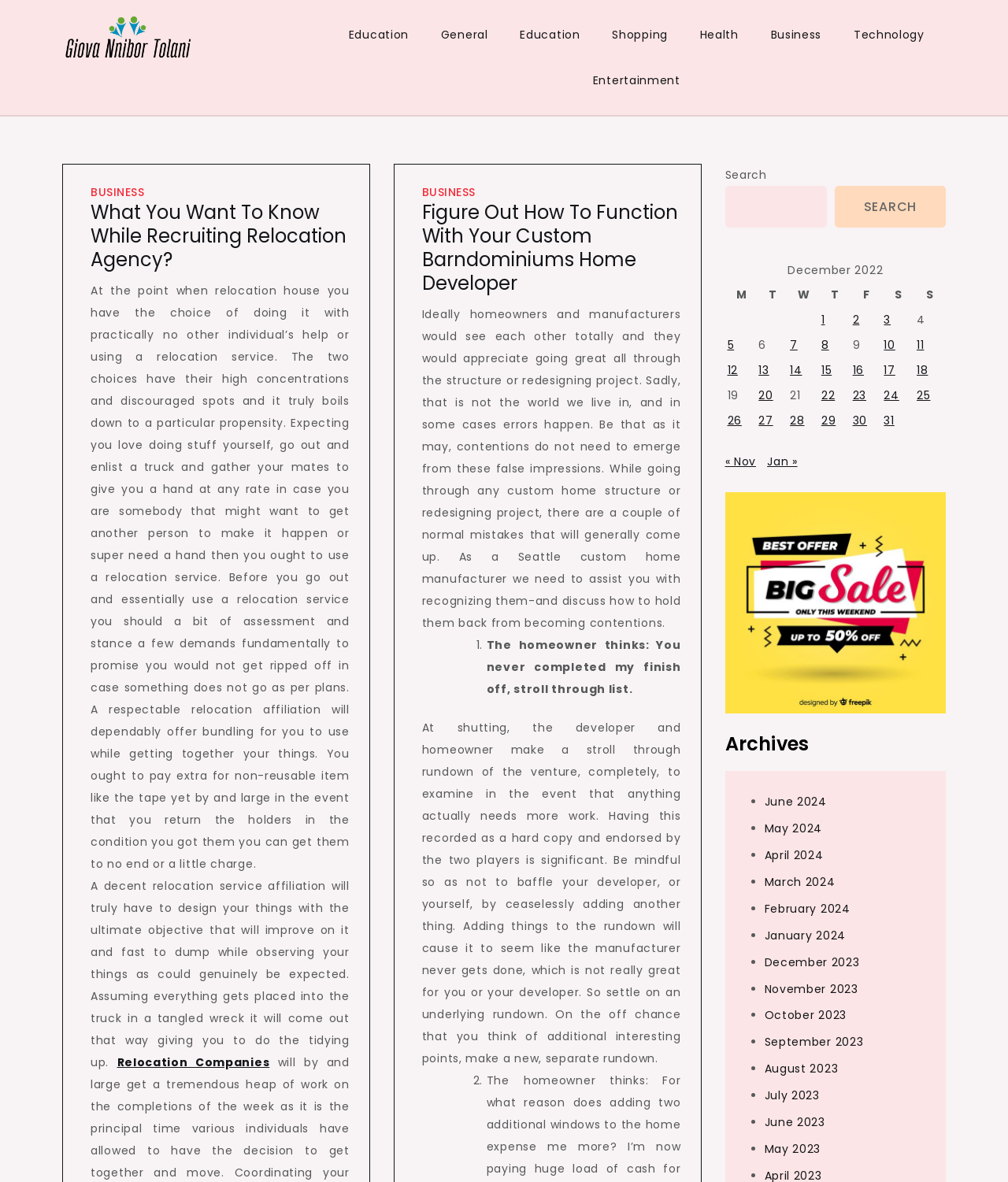Provide the bounding box coordinates of the HTML element this sentence describes: "Jan »".

[0.761, 0.384, 0.791, 0.397]